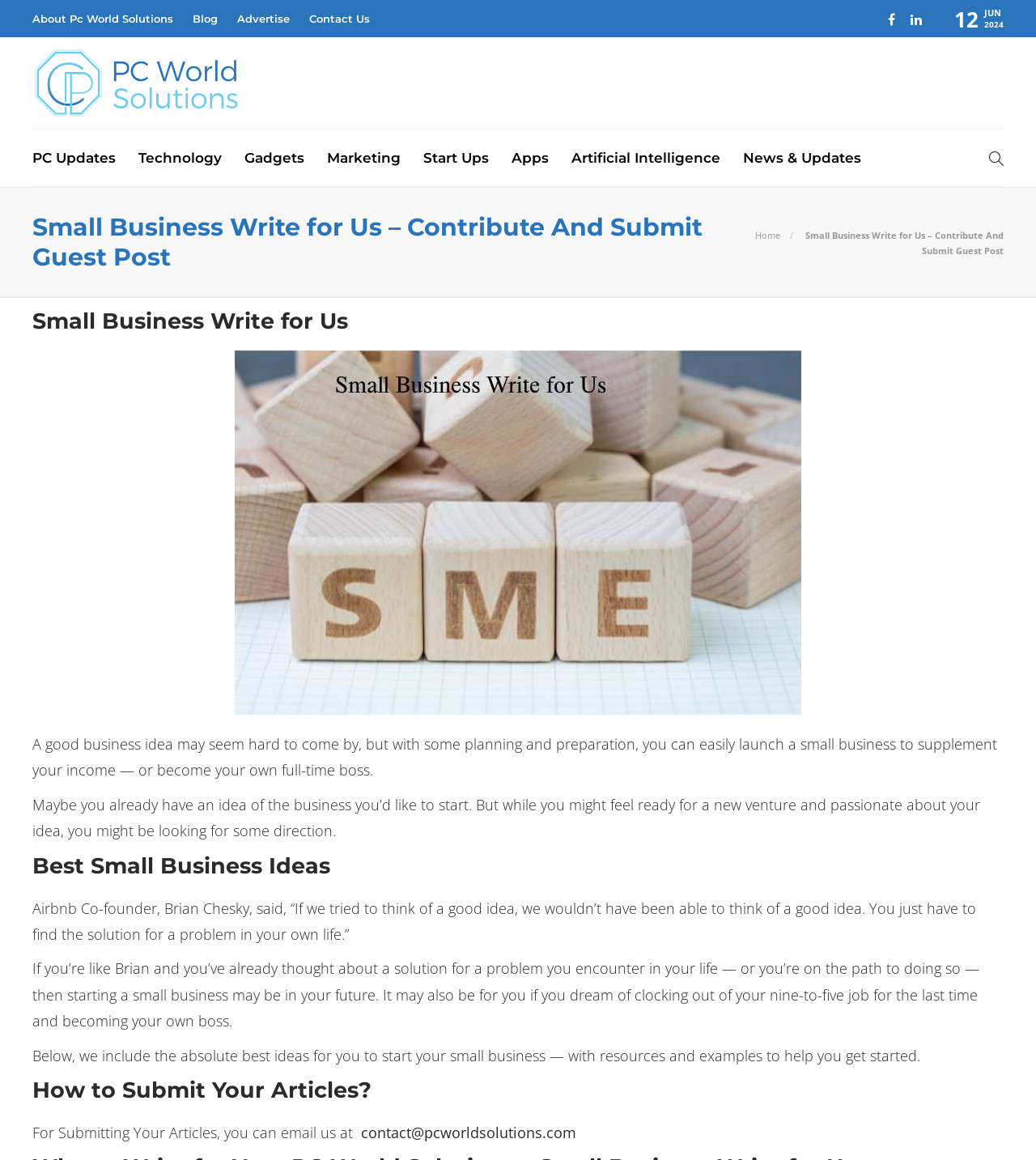Answer the question with a single word or phrase: 
How many categories are listed on the webpage?

8